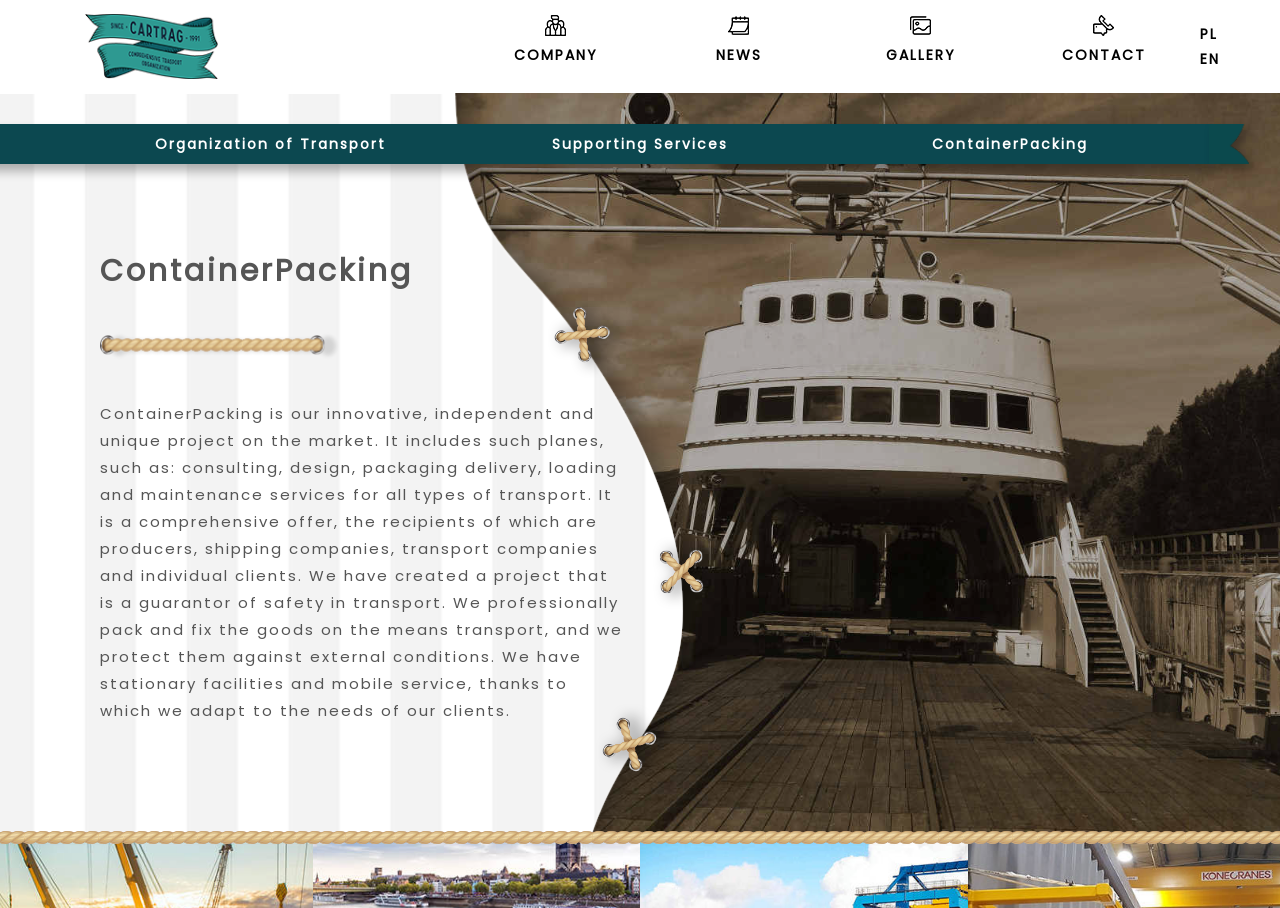Please give a one-word or short phrase response to the following question: 
What is the purpose of ContainerPacking?

To ensure safety in transport